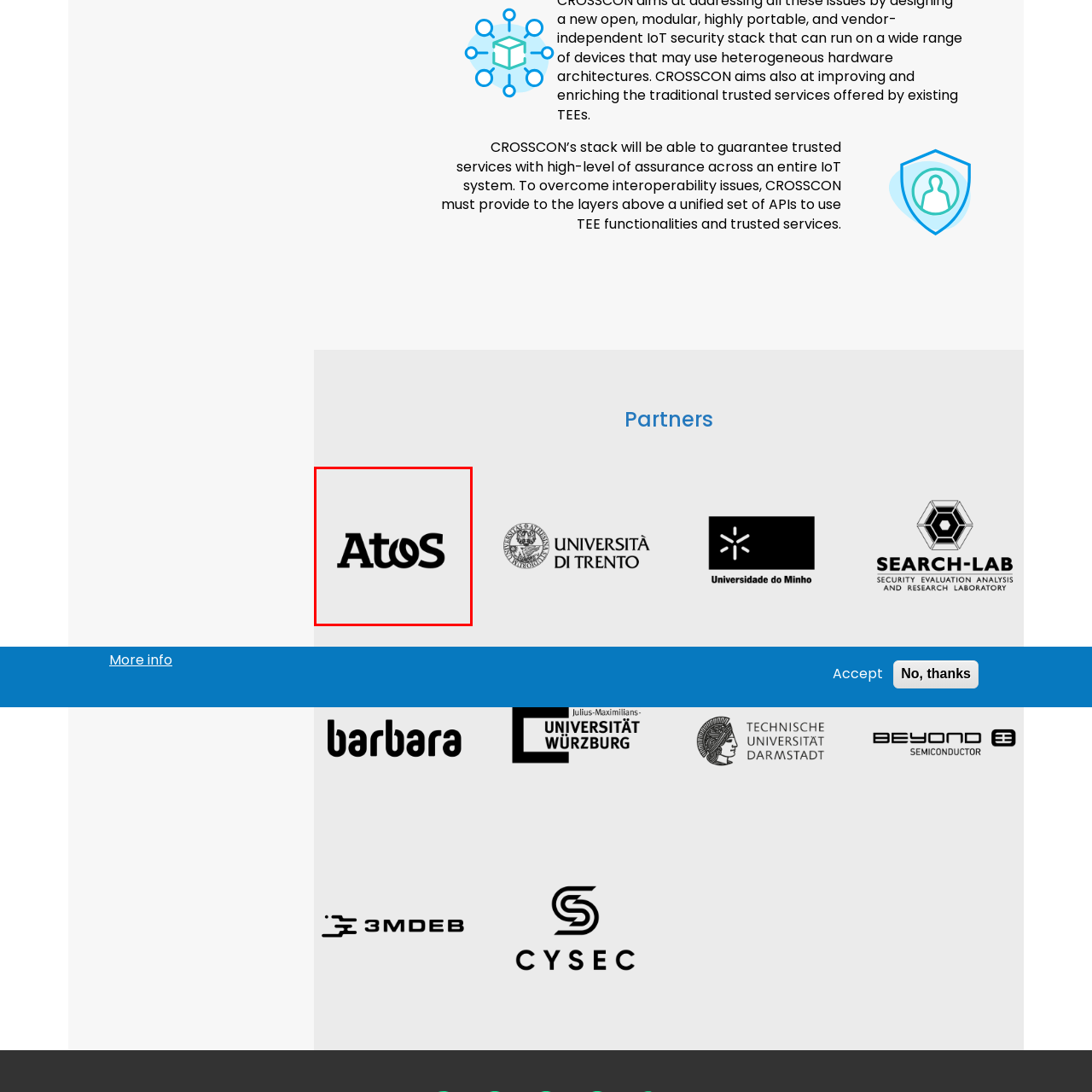Examine the image indicated by the red box and respond with a single word or phrase to the following question:
What is Atos's commitment in providing digital services?

innovation and excellence